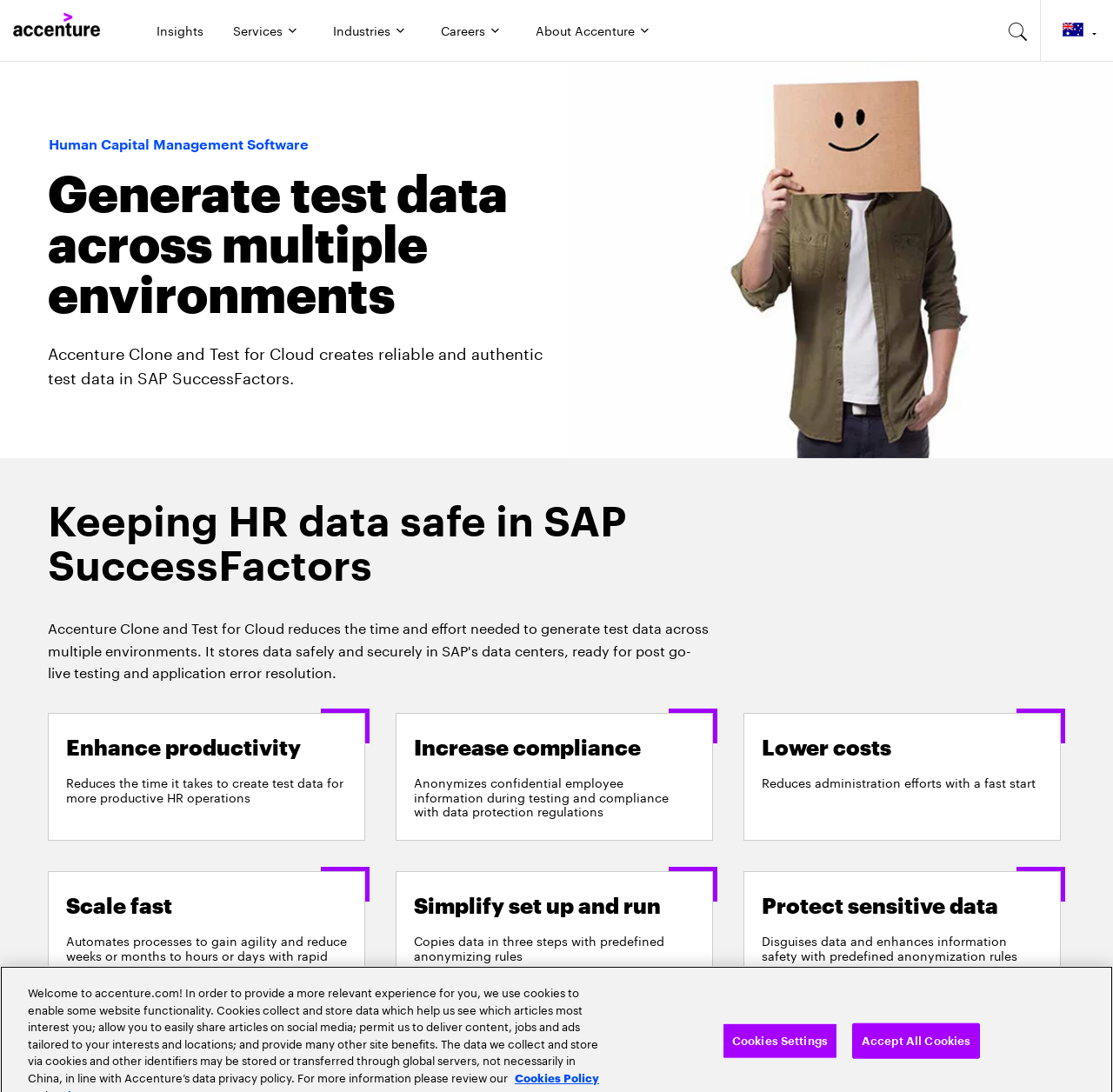Determine the bounding box coordinates for the area you should click to complete the following instruction: "Select a country".

[0.935, 0.0, 1.0, 0.056]